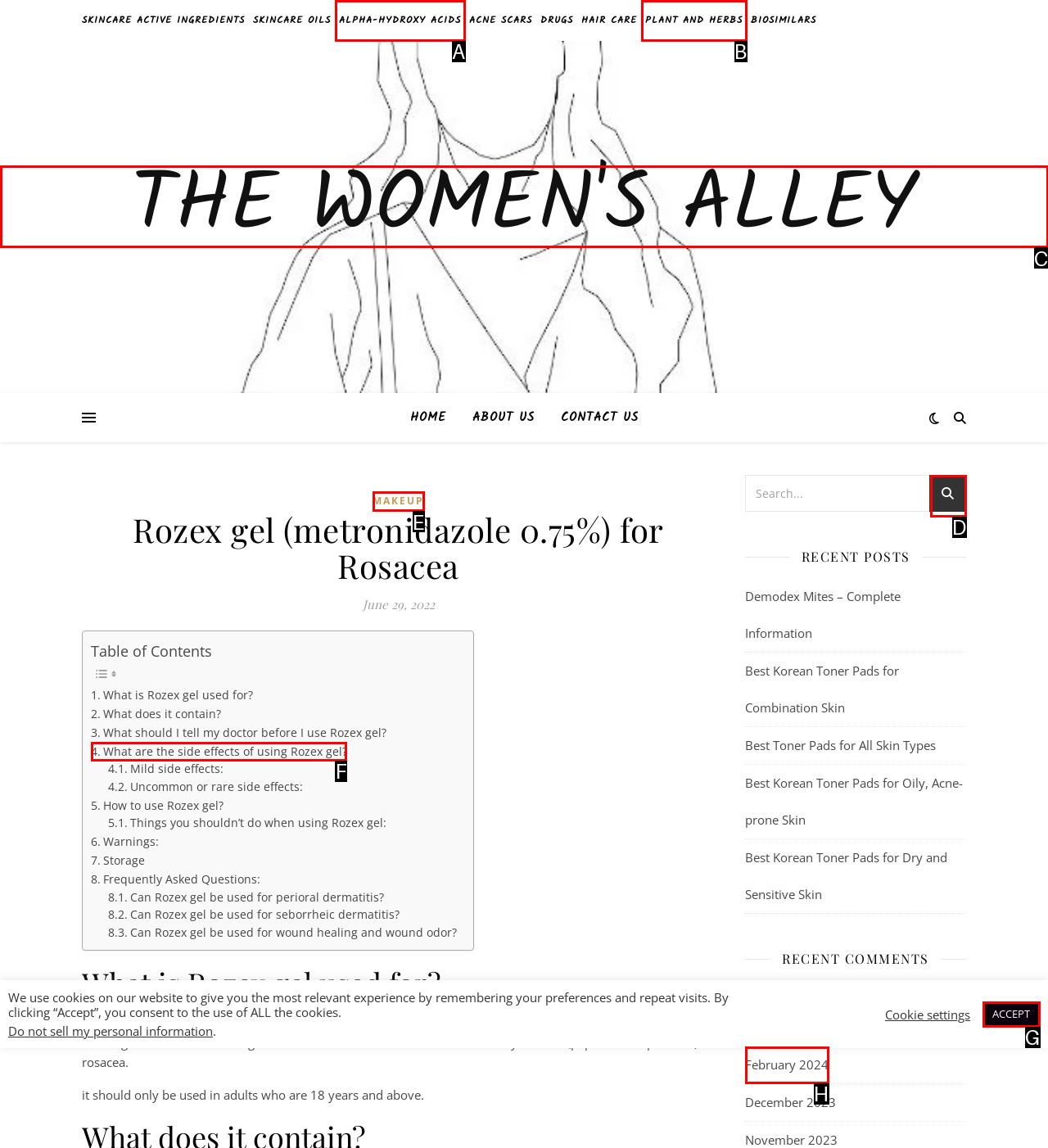Identify the HTML element that best fits the description: ACCEPT. Respond with the letter of the corresponding element.

G